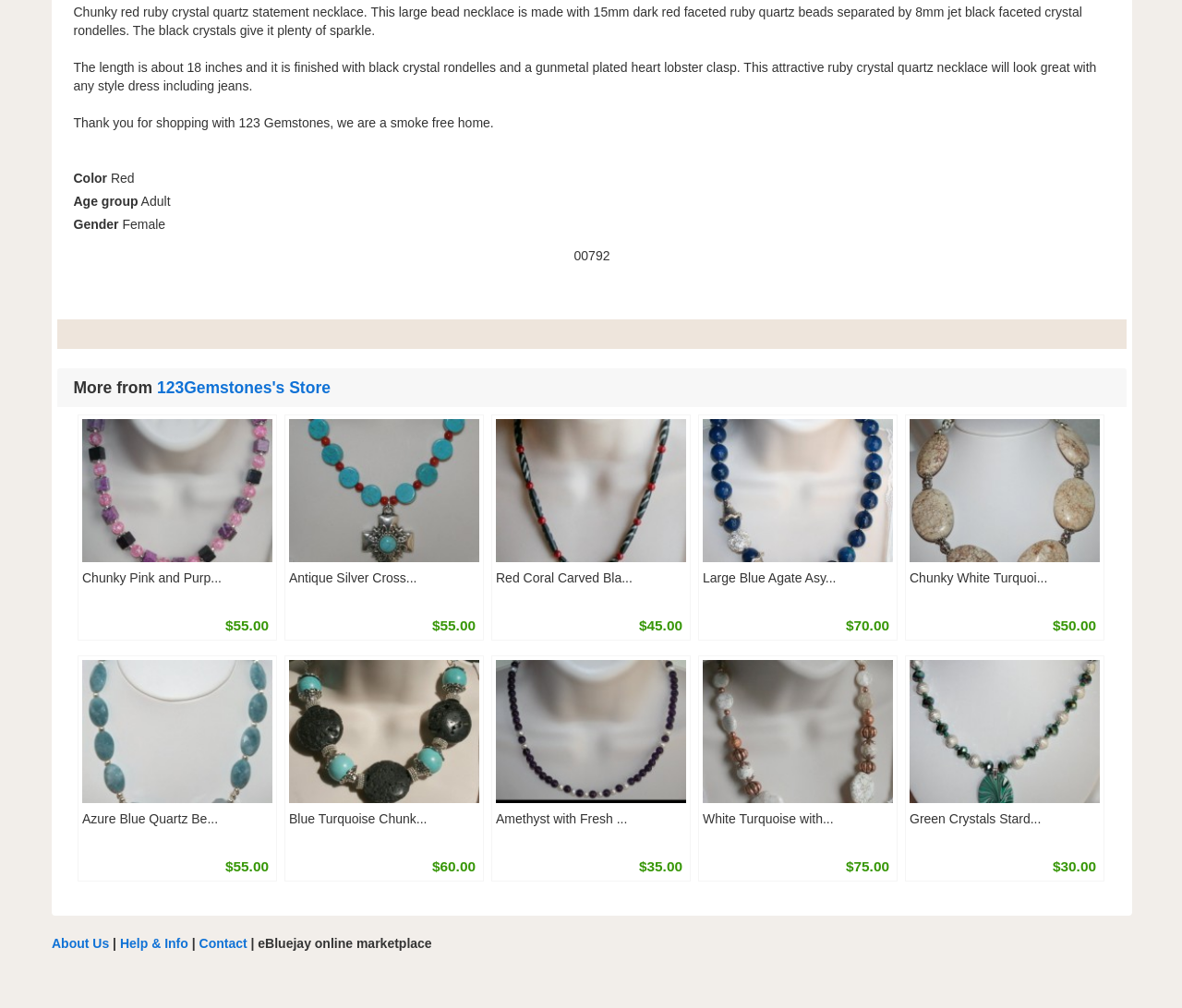Given the description of a UI element: "About Us", identify the bounding box coordinates of the matching element in the webpage screenshot.

[0.044, 0.929, 0.092, 0.944]